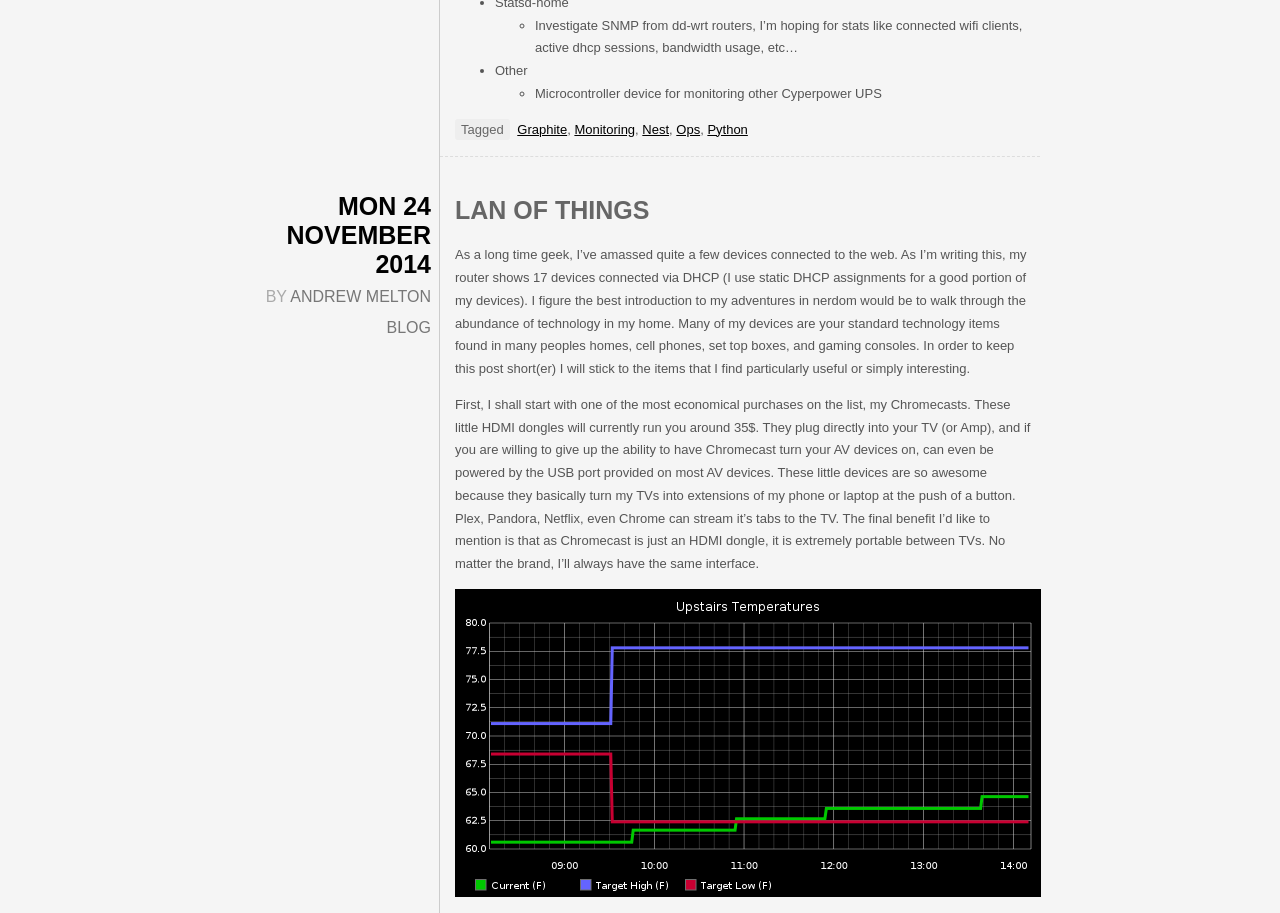Based on the element description Python, identify the bounding box coordinates for the UI element. The coordinates should be in the format (top-left x, top-left y, bottom-right x, bottom-right y) and within the 0 to 1 range.

[0.553, 0.132, 0.584, 0.149]